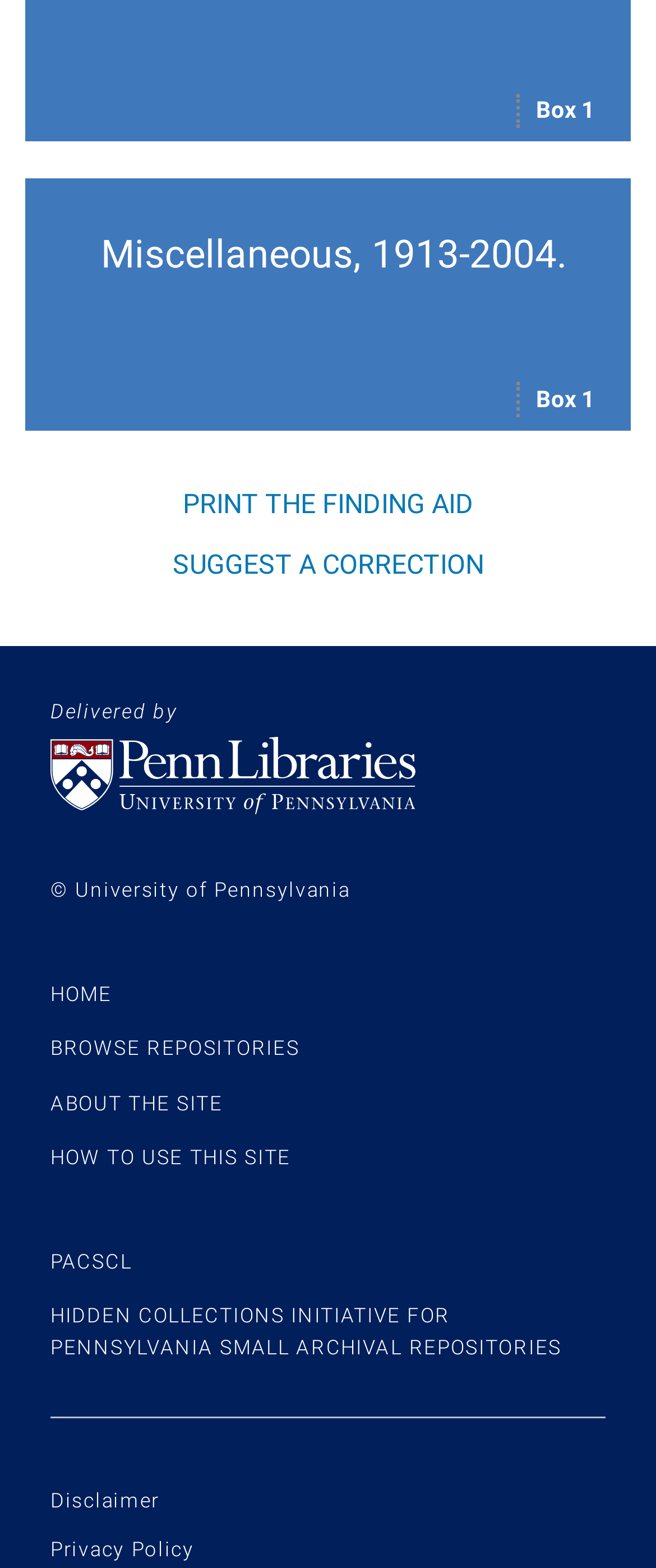Based on the element description "Privacy Policy", predict the bounding box coordinates of the UI element.

[0.077, 0.98, 0.296, 0.995]